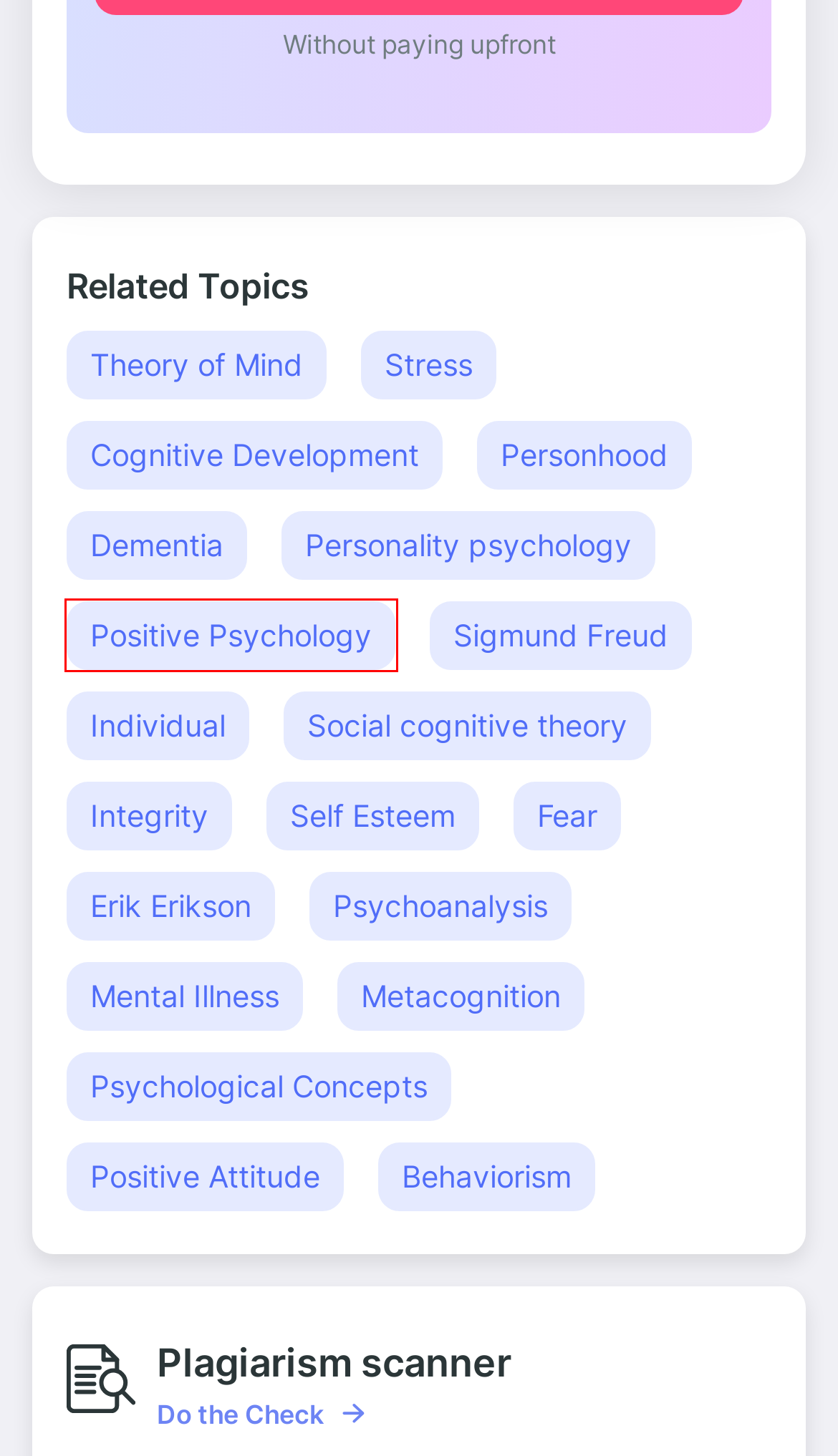Inspect the provided webpage screenshot, concentrating on the element within the red bounding box. Select the description that best represents the new webpage after you click the highlighted element. Here are the candidates:
A. ⇉Free Integrity Essay Examples and Topic Ideas on GraduateWay
B. Top 100 Abortion Essay Topics & Ideas for 2022
C. ⇉Free Sigmund Freud Essay Examples and Topic Ideas on GraduateWay
D. ⇉Free Personhood Essay Examples and Topic Ideas on GraduateWay
E. ⇉Free Stress Essay Examples and Topic Ideas on GraduateWay
F. ⇉Free Psychoanalysis Essay Examples and Topic Ideas on GraduateWay
G. ⇉Free Positive Psychology Essay Examples and Topic Ideas on GraduateWay
H. ⇉Intricacies Of Management And Organizational Behaviour Business Essay Example | GraduateWay

G